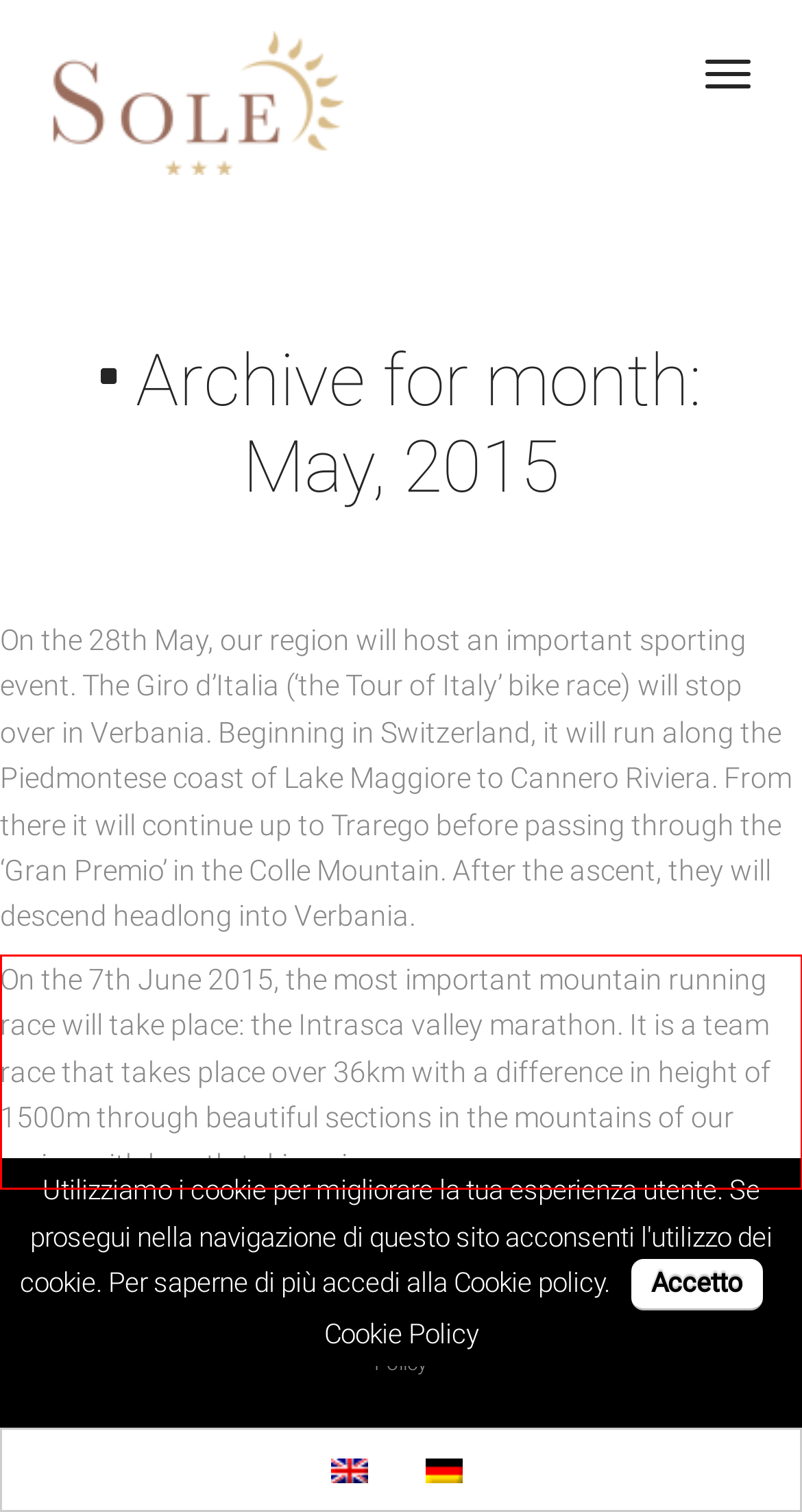Using the webpage screenshot, recognize and capture the text within the red bounding box.

On the 7th June 2015, the most important mountain running race will take place: the Intrasca valley marathon. It is a team race that takes place over 36km with a difference in height of 1500m through beautiful sections in the mountains of our region with breath-taking views.